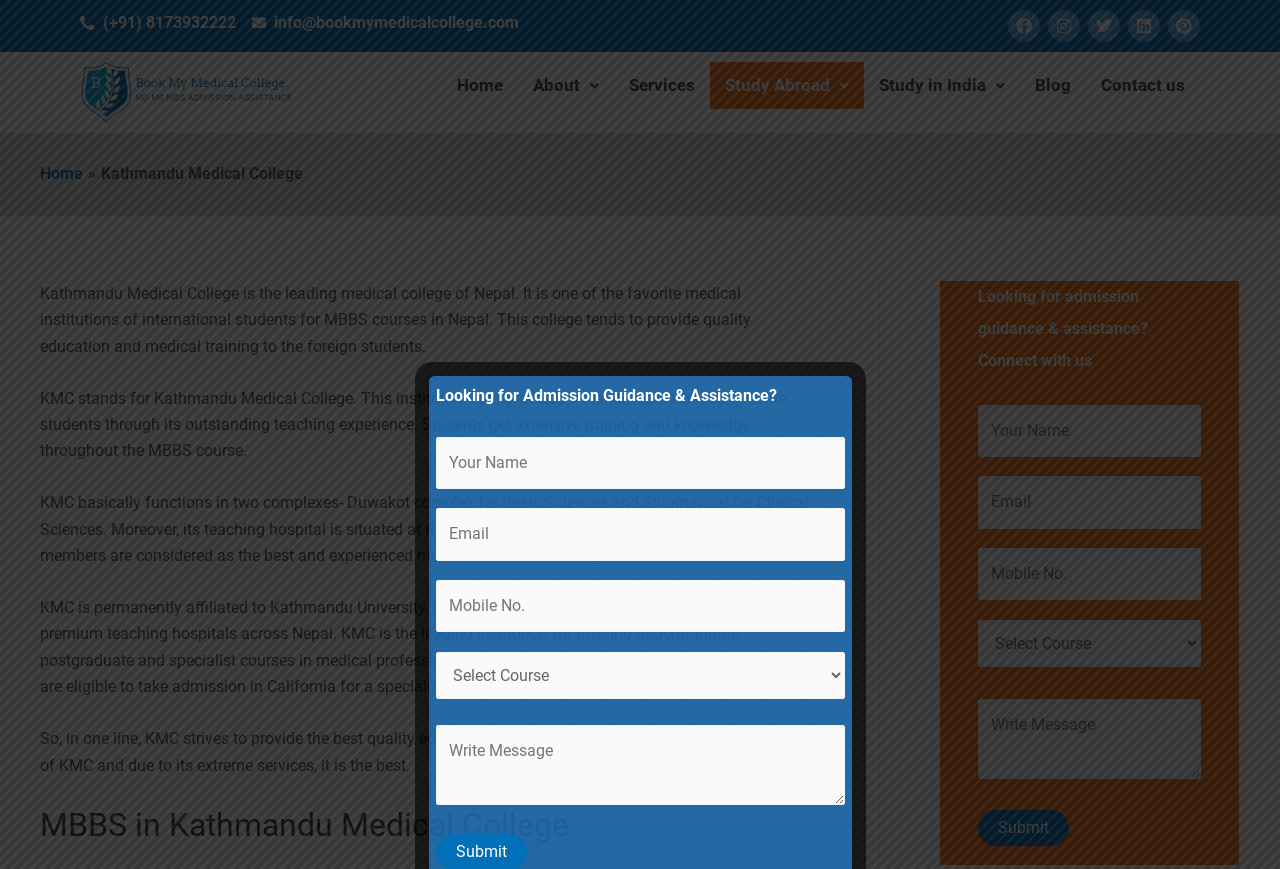Please determine the bounding box of the UI element that matches this description: Contact us. The coordinates should be given as (top-left x, top-left y, bottom-right x, bottom-right y), with all values between 0 and 1.

[0.848, 0.071, 0.937, 0.125]